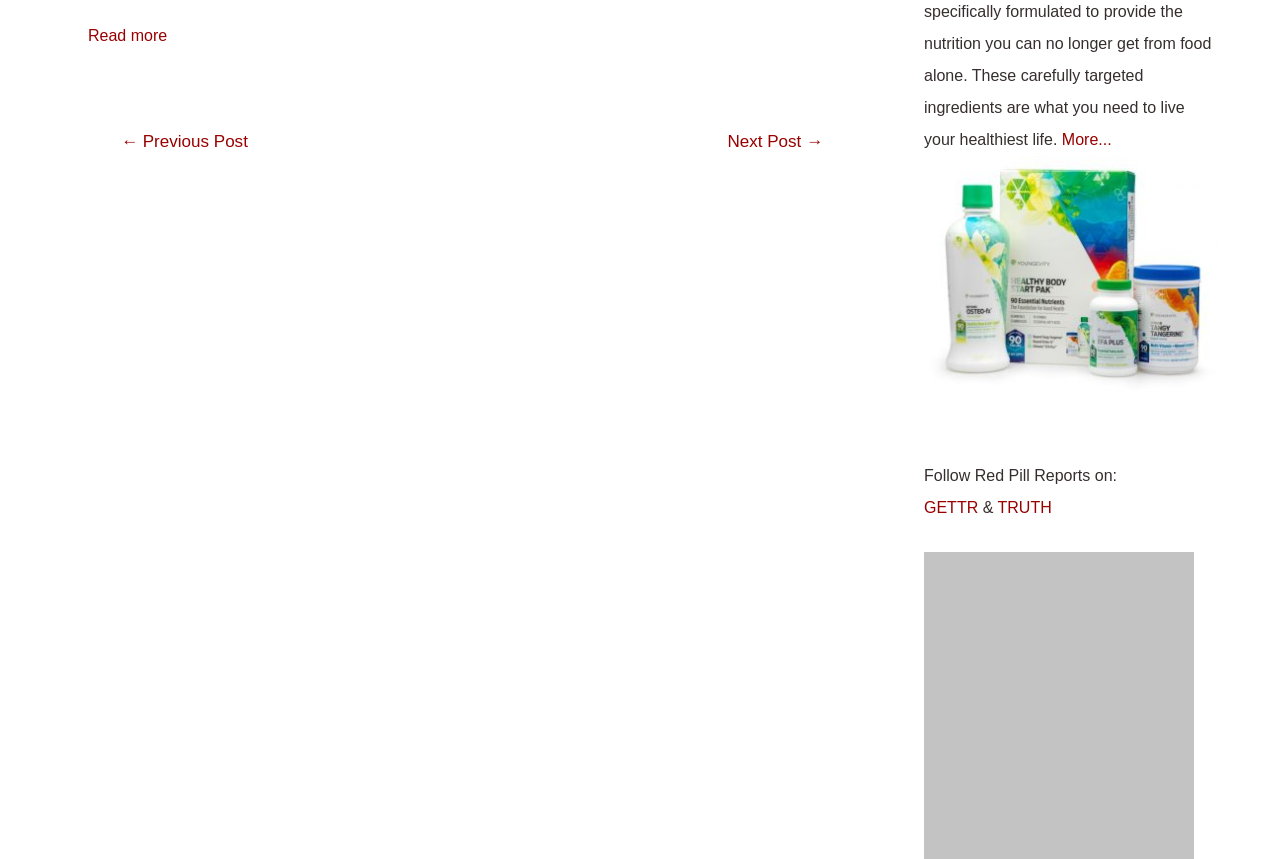Find the bounding box coordinates of the area that needs to be clicked in order to achieve the following instruction: "View 'Healthy Body Start Pak™'". The coordinates should be specified as four float numbers between 0 and 1, i.e., [left, top, right, bottom].

[0.722, 0.307, 0.953, 0.327]